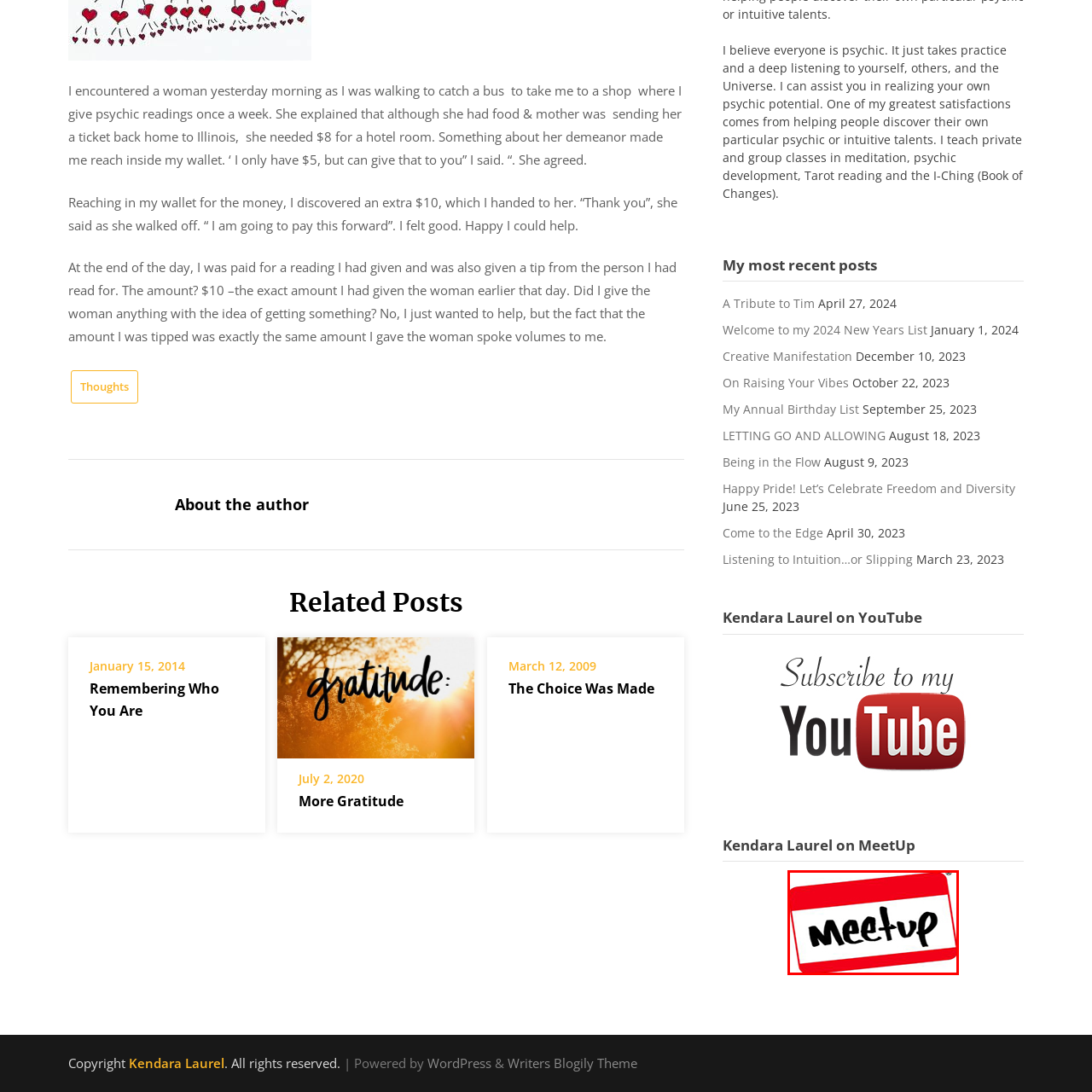Direct your attention to the image marked by the red box and answer the given question using a single word or phrase:
What is the purpose of the Meetup platform?

To bring people together